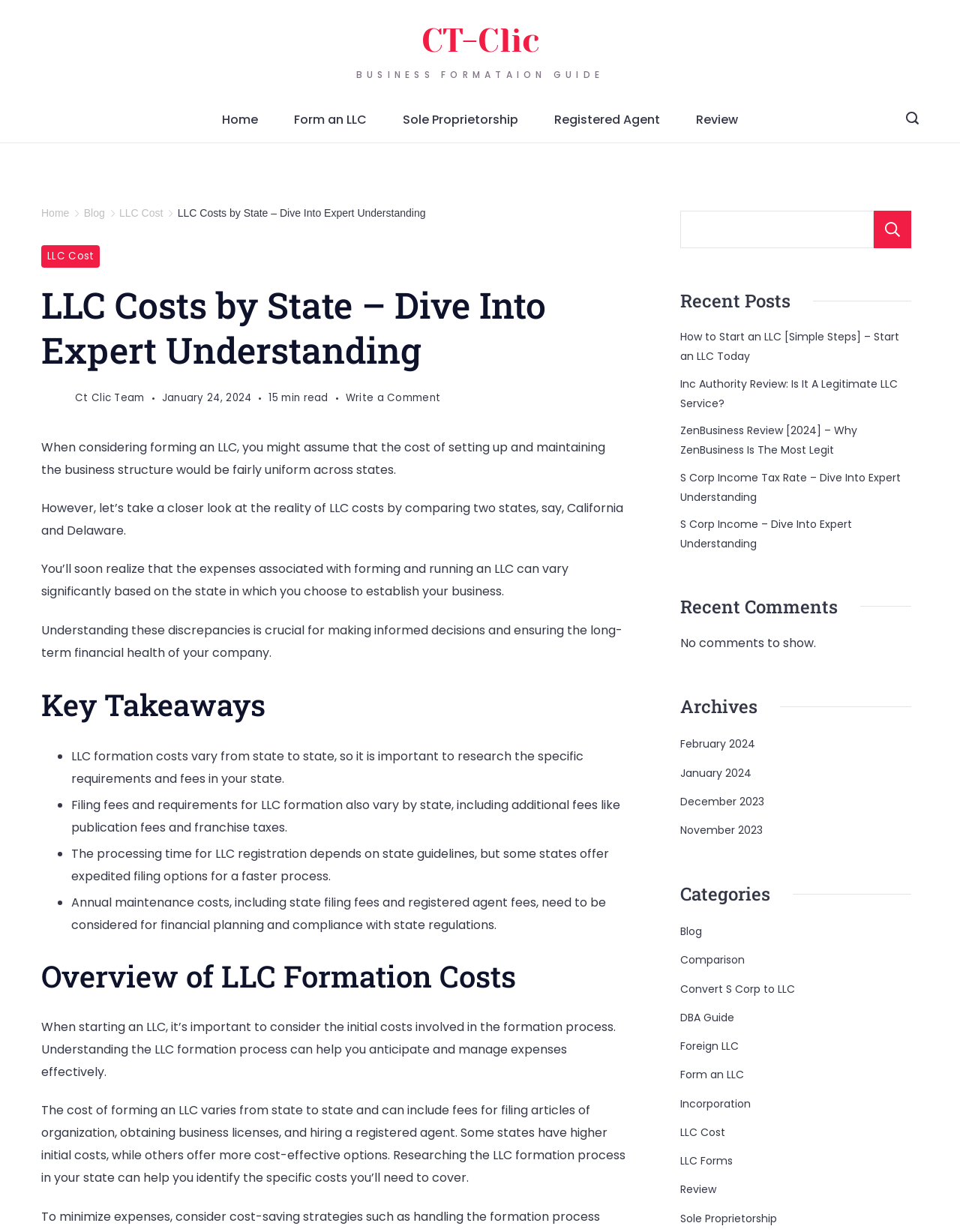Extract the bounding box coordinates of the UI element described by: "Search". The coordinates should include four float numbers ranging from 0 to 1, e.g., [left, top, right, bottom].

[0.91, 0.171, 0.949, 0.201]